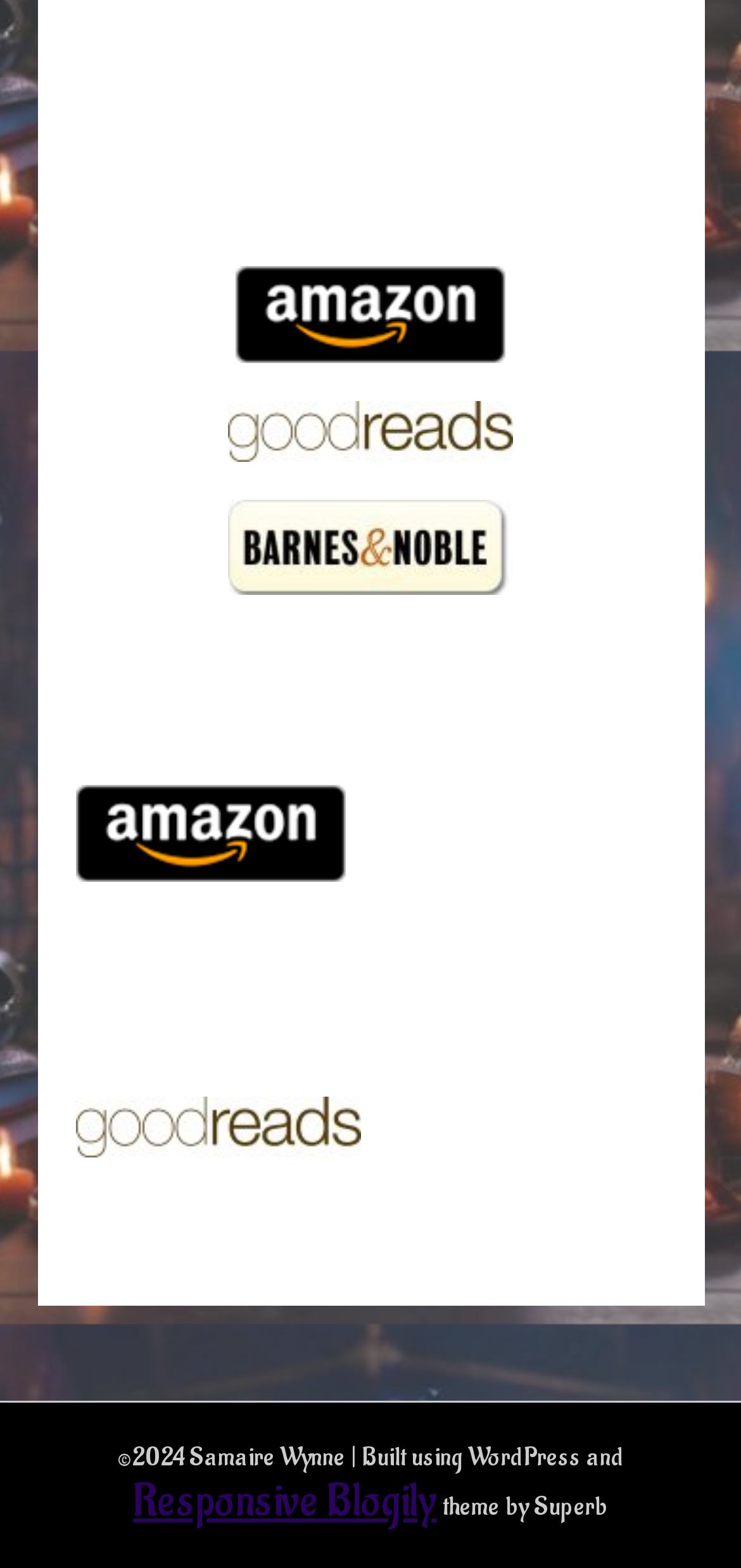Answer the question in one word or a short phrase:
What is the theme of the website?

Responsive Blogily